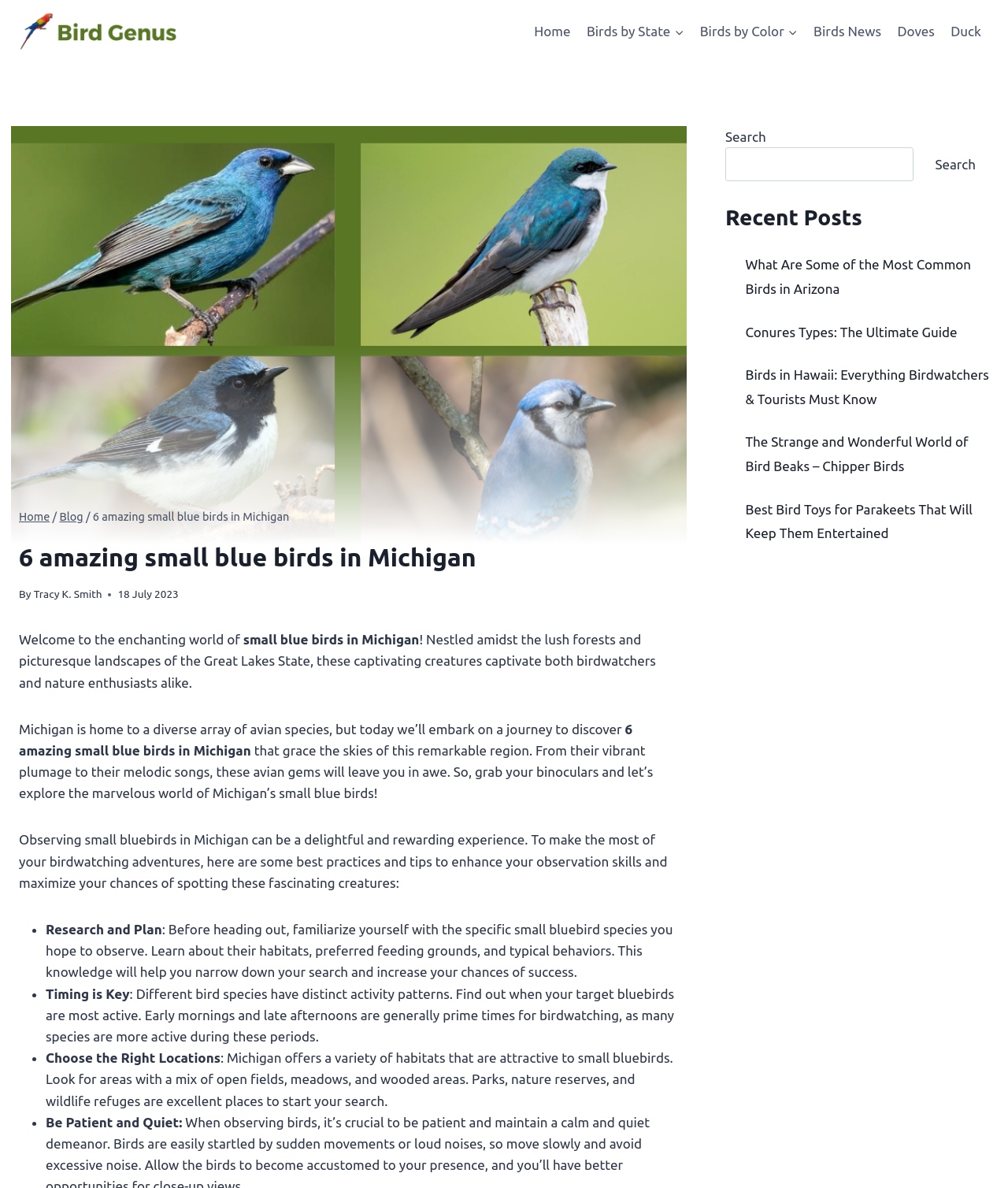What type of birds are mentioned in the 'Recent Posts' section?
Please analyze the image and answer the question with as much detail as possible.

The 'Recent Posts' section mentions various bird species, including birds in Arizona, Conures, birds in Hawaii, and Parakeets, indicating that the website covers a range of bird-related topics.